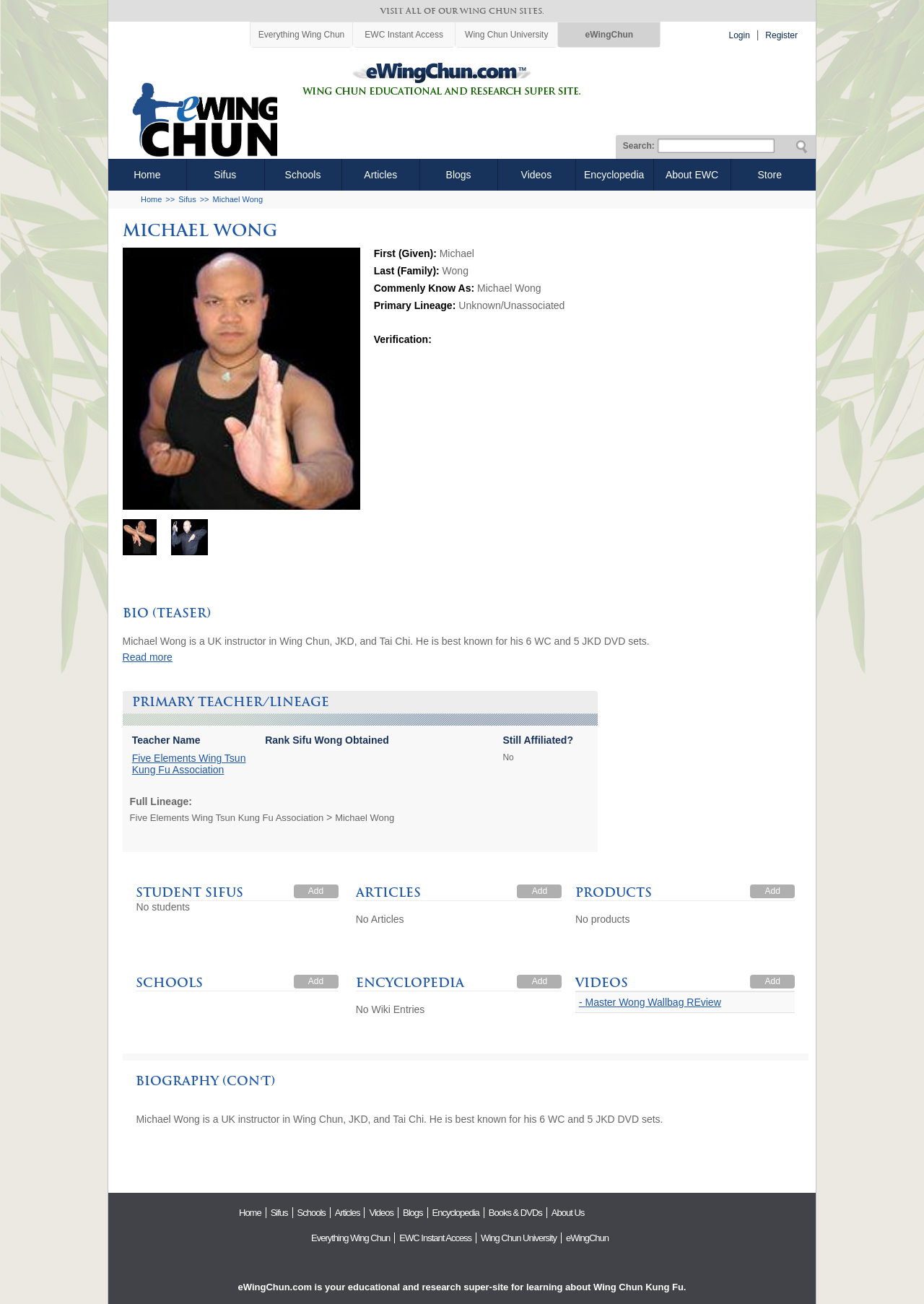Based on the image, please elaborate on the answer to the following question:
How many videos are listed?

I checked the section 'VIDEOS' and found one video listed, which is '- Master Wong Wallbag REview'.